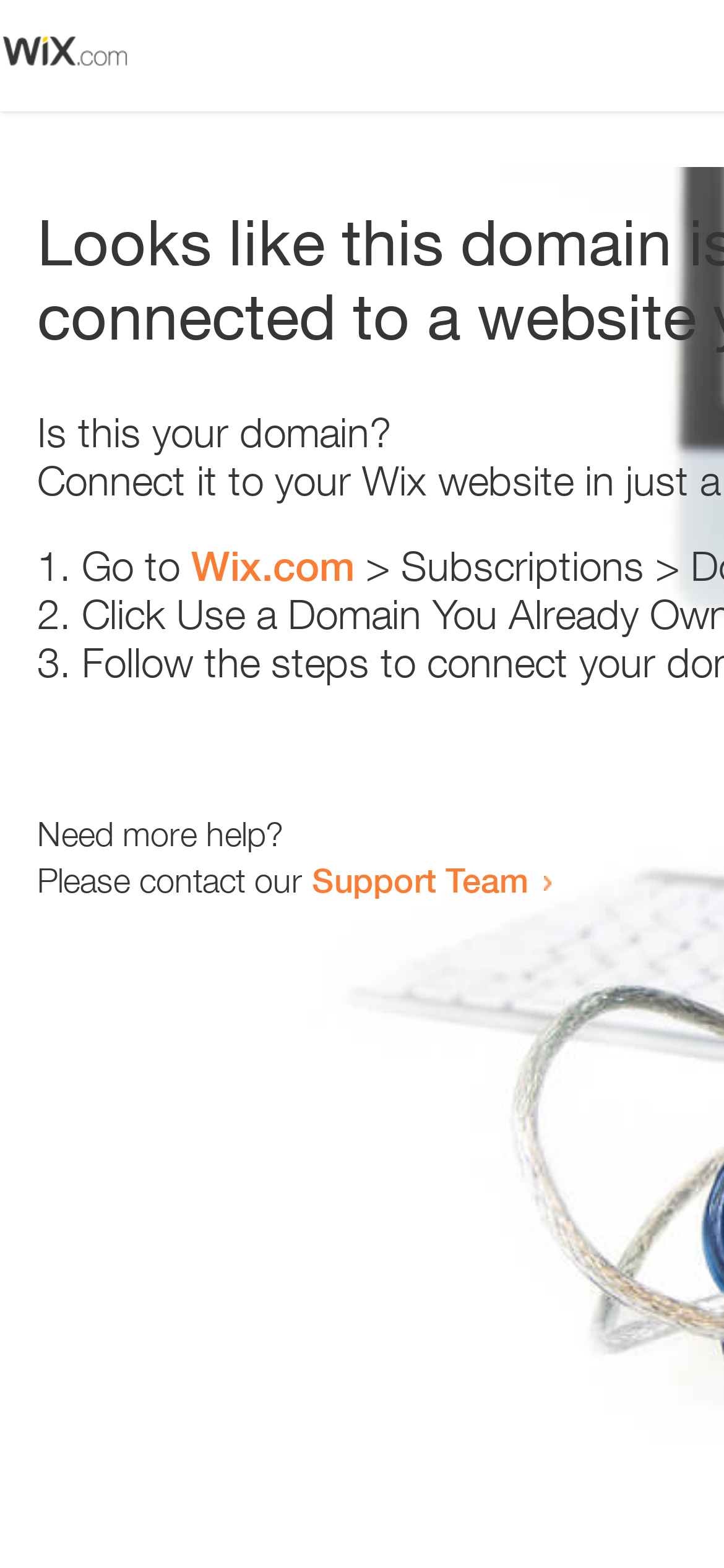Is the webpage asking a question?
Based on the screenshot, provide your answer in one word or phrase.

Yes